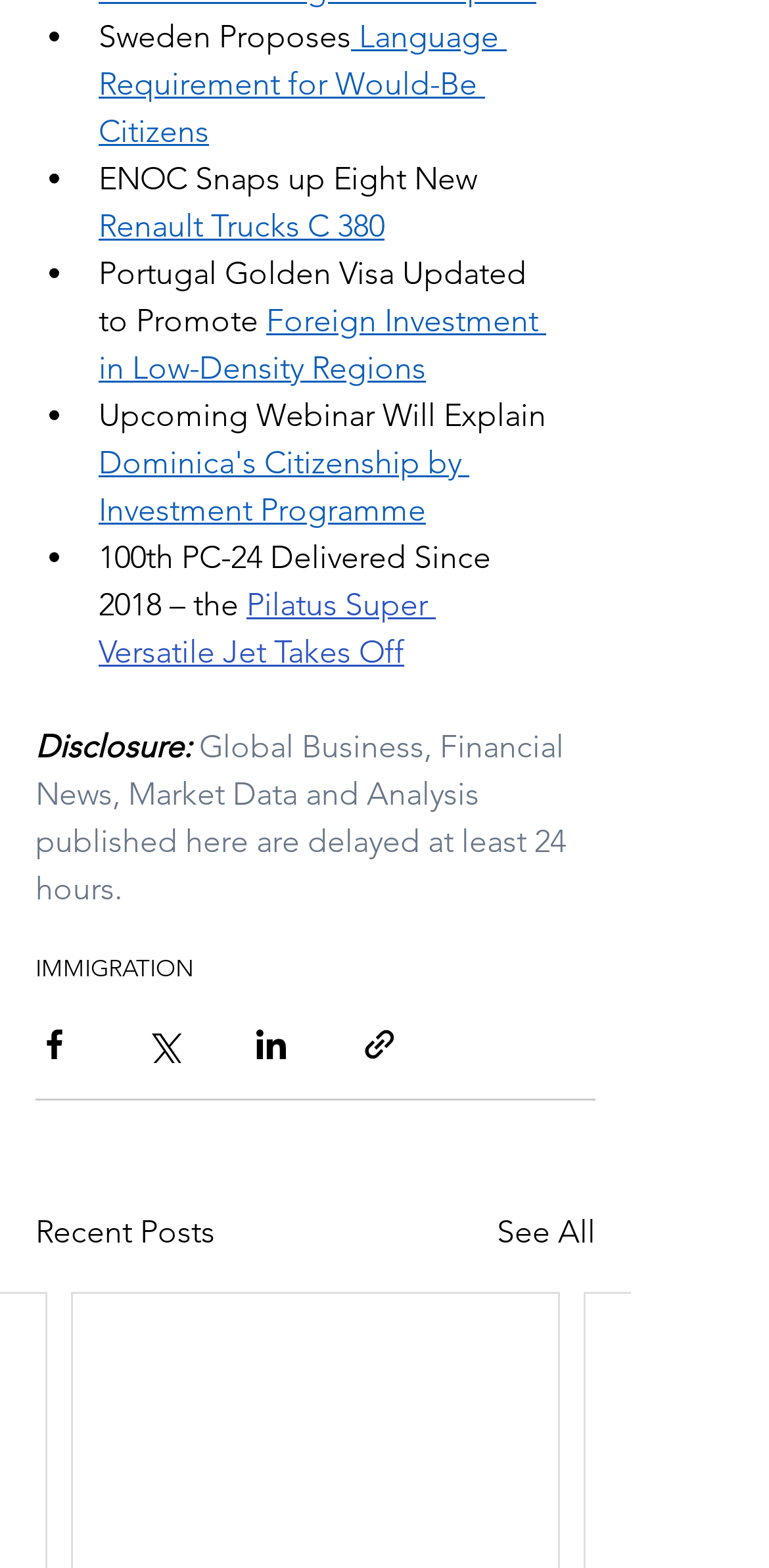Please find the bounding box coordinates of the element's region to be clicked to carry out this instruction: "Click on the 'Renault Trucks C 380' link".

[0.128, 0.132, 0.5, 0.156]